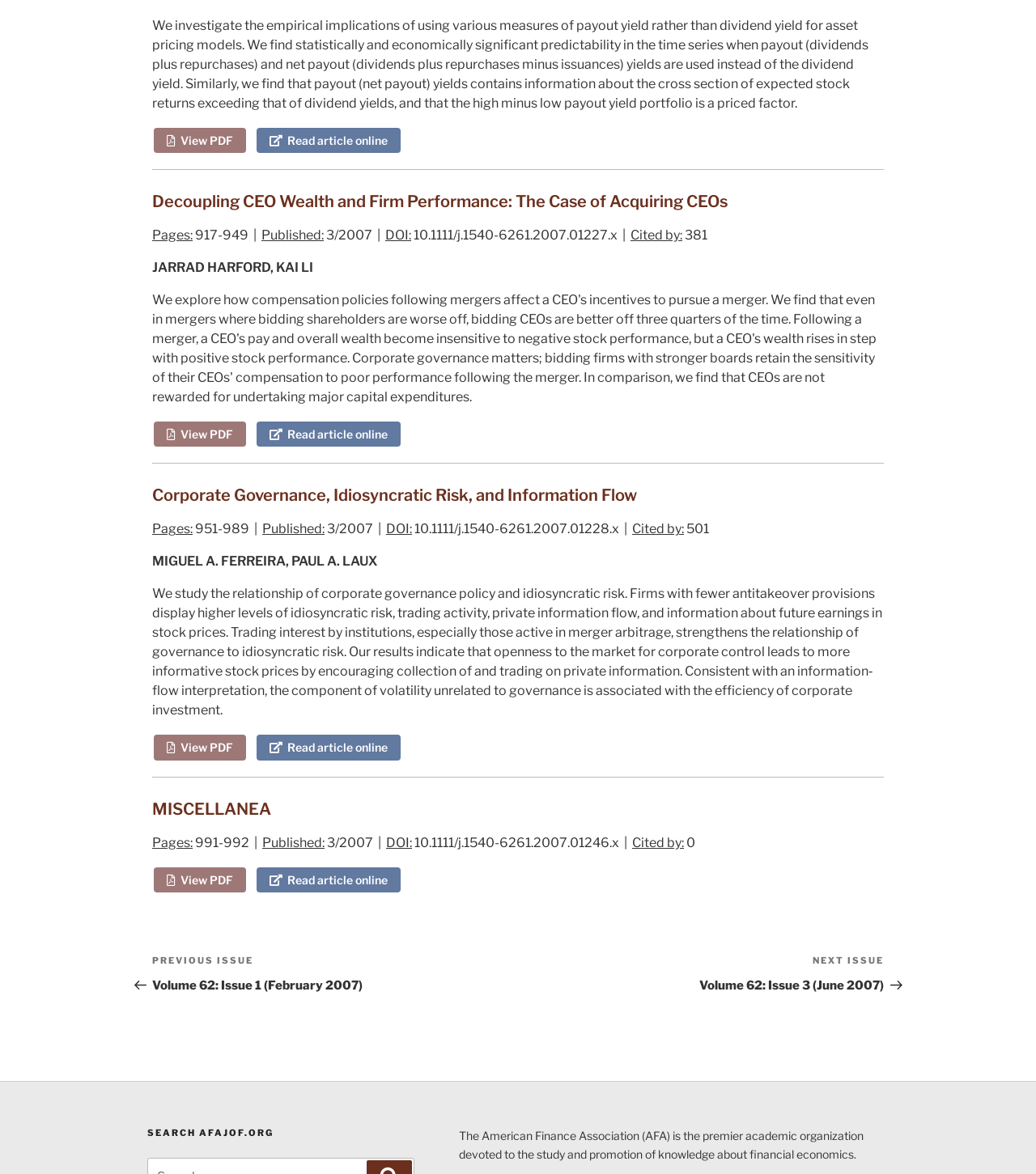Please give a short response to the question using one word or a phrase:
What is the topic of the first article?

Payout yield